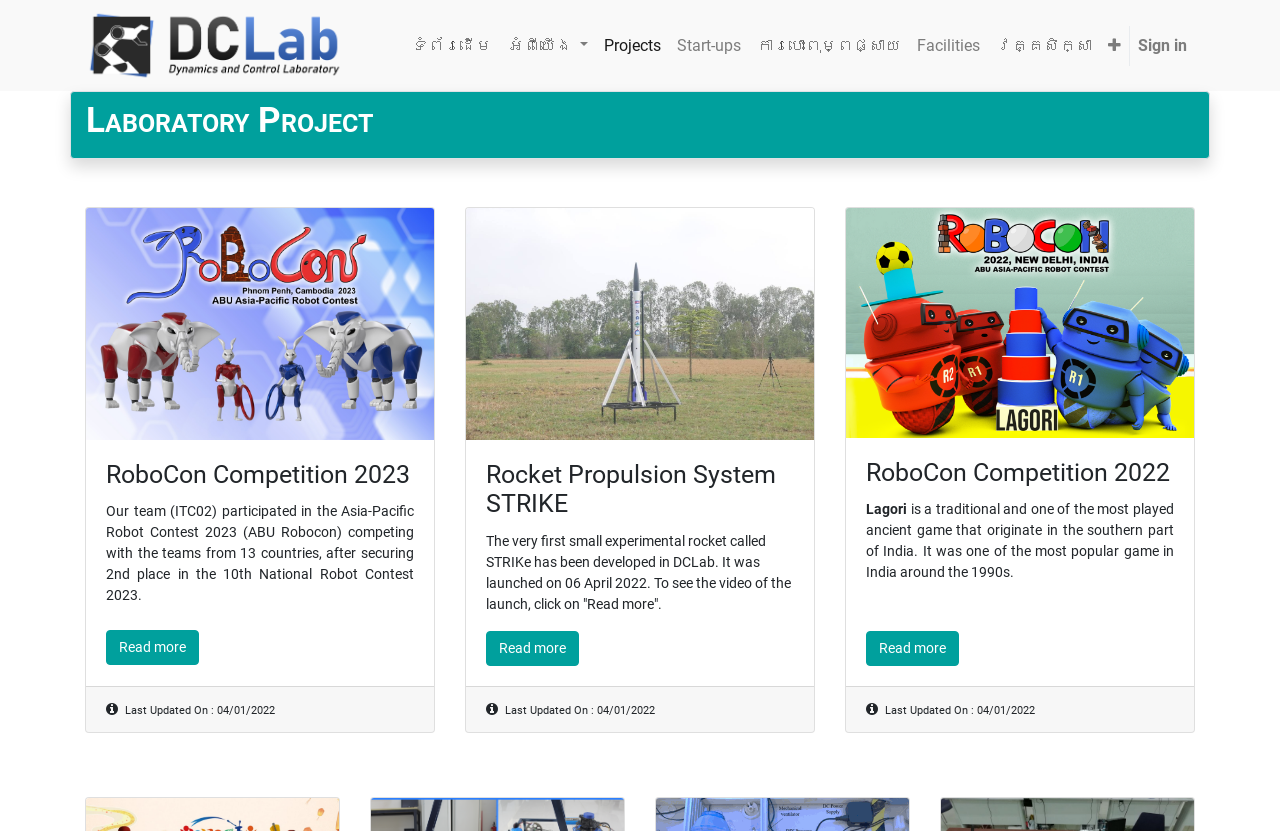Ascertain the bounding box coordinates for the UI element detailed here: "Facilities". The coordinates should be provided as [left, top, right, bottom] with each value being a float between 0 and 1.

[0.71, 0.031, 0.772, 0.079]